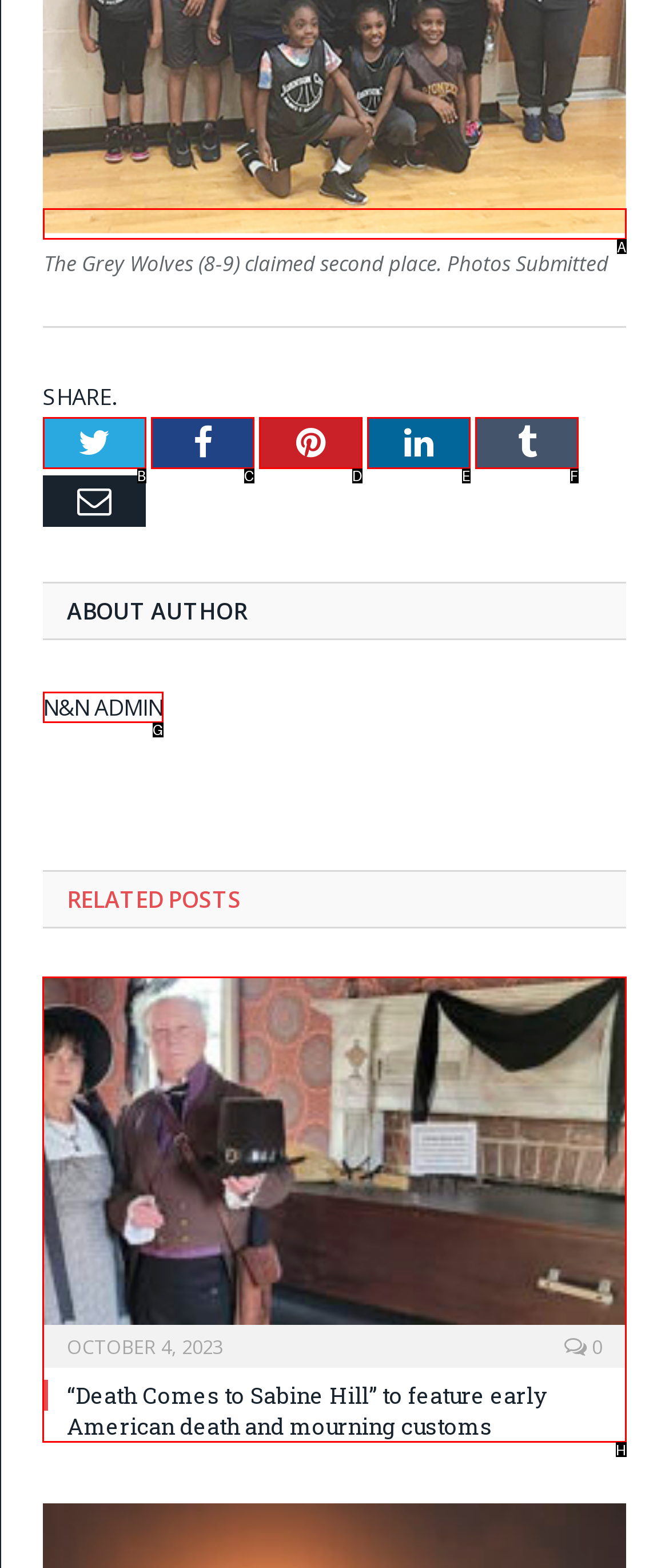Tell me which letter corresponds to the UI element that should be clicked to fulfill this instruction: Read the article '“Death Comes to Sabine Hill” to feature early American death and mourning customs'
Answer using the letter of the chosen option directly.

H